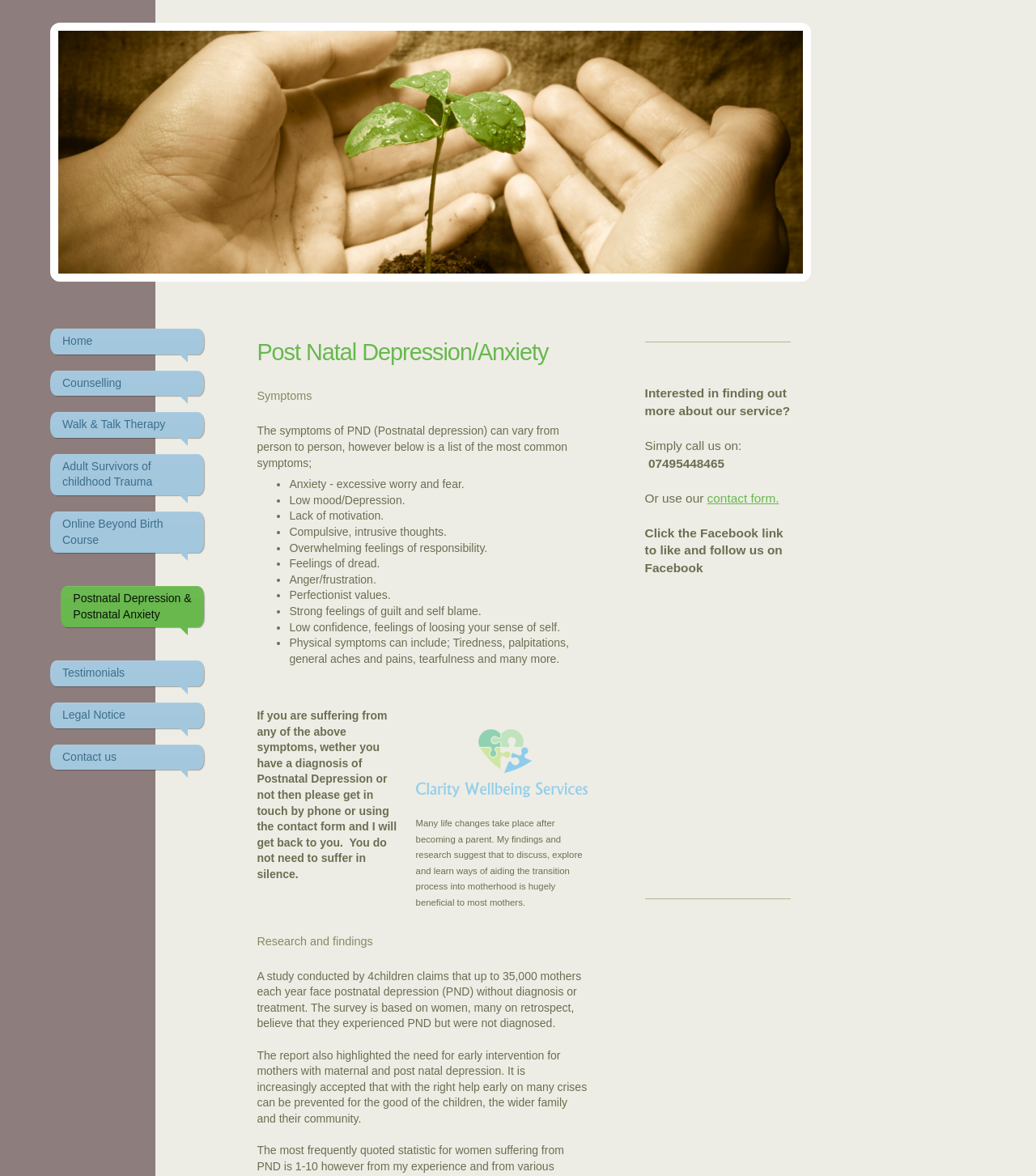Generate a comprehensive caption for the webpage you are viewing.

This webpage is about Postnatal Depression (PND) and its symptoms. At the top, there is a navigation menu with links to different sections of the website, including "Home", "Counselling", "Walk & Talk Therapy", and more. Below the navigation menu, there is a heading that reads "Post Natal Depression/Anxiety" followed by a subheading "Symptoms". 

Under the "Symptoms" heading, there is a paragraph of text that explains that the symptoms of PND can vary from person to person, but lists some common symptoms. These symptoms are presented in a bulleted list, including anxiety, low mood, lack of motivation, compulsive thoughts, feelings of dread, and more. 

Further down the page, there is a section that discusses the importance of early intervention for mothers with maternal and postnatal depression. This section includes a statistic from a study that claims up to 35,000 mothers each year face postnatal depression without diagnosis or treatment. 

On the right side of the page, there is a call-to-action section that encourages visitors to get in touch for more information about the service. This section includes a phone number and a link to a contact form. There is also a link to the website's Facebook page. 

At the bottom of the page, there is a section with a heading "Research and findings" that presents more information about the study mentioned earlier.